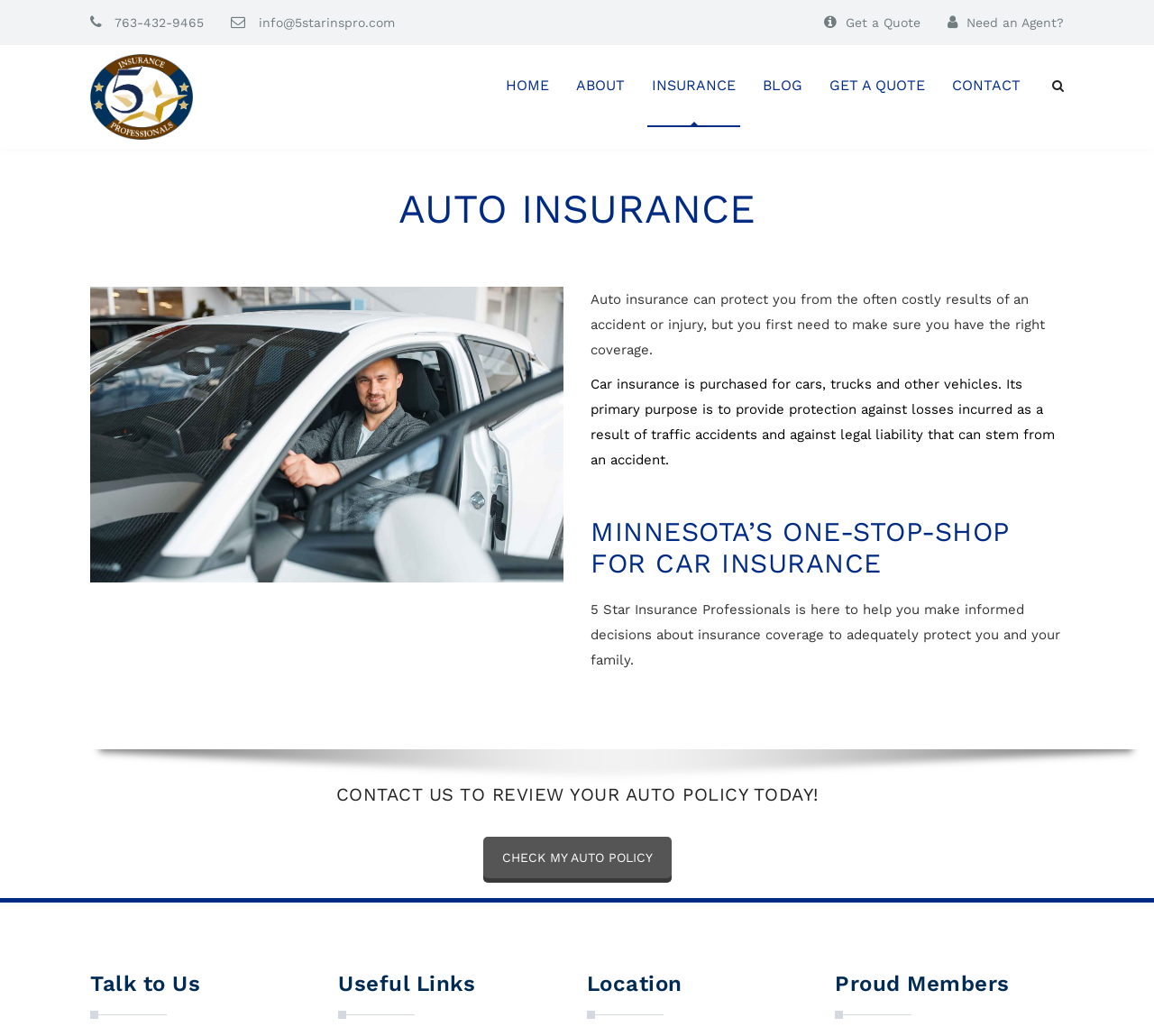What can 5 Star Insurance Professionals help with?
Provide a fully detailed and comprehensive answer to the question.

According to the webpage, 5 Star Insurance Professionals is here to help you make informed decisions about insurance coverage to adequately protect you and your family.